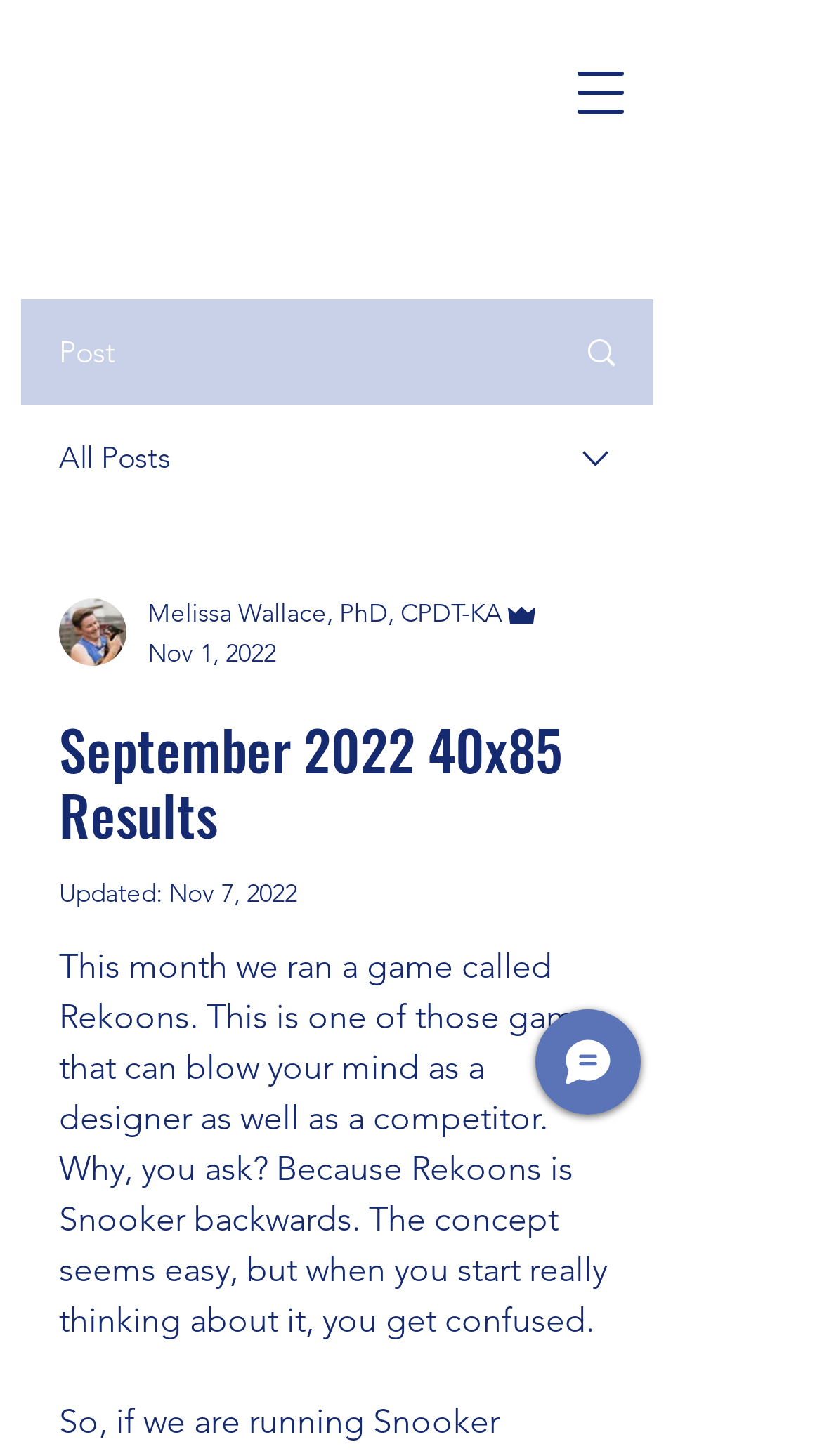What is the type of the image next to the 'Post' text?
Provide an in-depth answer to the question, covering all aspects.

The type of the image next to the 'Post' text is an image, which is represented by the image element with bounding box coordinates [0.706, 0.228, 0.755, 0.255] and is a child element of the link element with text ''.